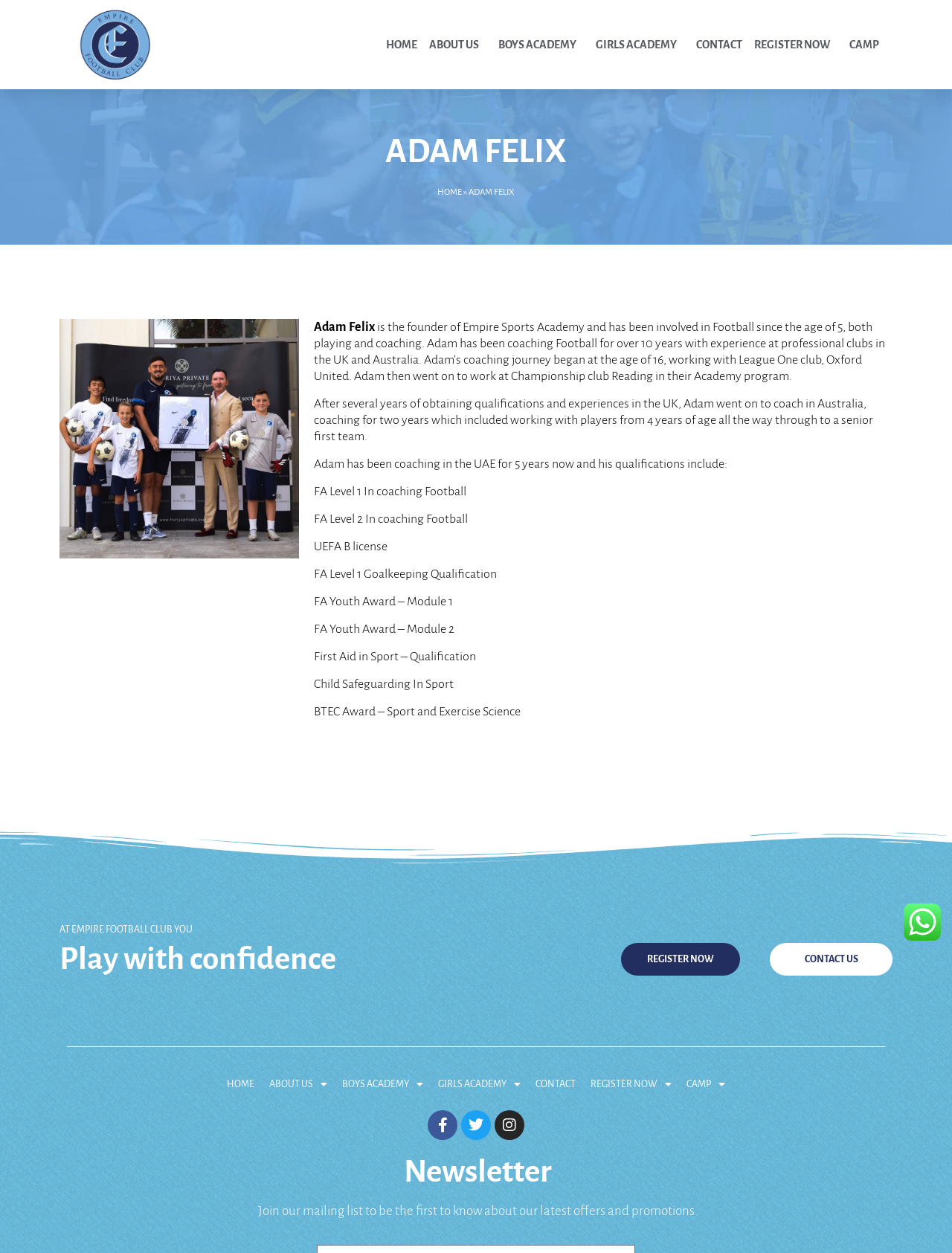Find the bounding box coordinates for the area you need to click to carry out the instruction: "Subscribe to the newsletter". The coordinates should be four float numbers between 0 and 1, indicated as [left, top, right, bottom].

[0.25, 0.922, 0.755, 0.948]